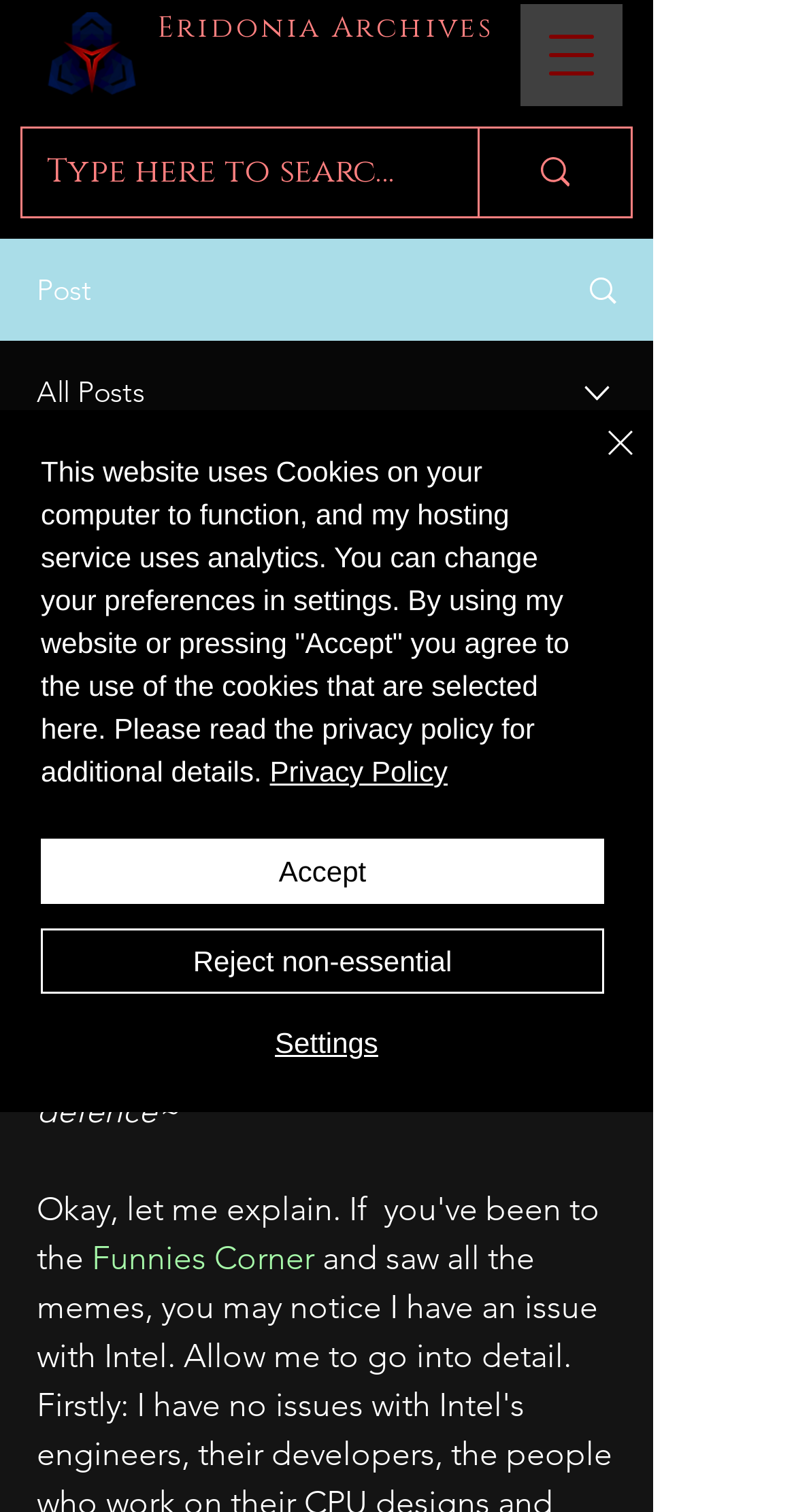Summarize the webpage in an elaborate manner.

The webpage appears to be a personal blog or archive, with the title "My thoughts on Intel over the last 10 years (updated with a tiny defence for Intel)". At the top left corner, there is an image of the ATIS logo. Next to it, there is a heading "Eridonia Archives" and a button to open the navigation menu.

On the top right side, there is a search bar with a magnifying glass icon and a button to type and search. Below the search bar, there are several links and images, including a post link, an "All Posts" link, and a combobox with a dropdown menu.

The main content of the webpage starts with a heading that matches the title of the webpage. Below the heading, there is an updated timestamp and a brief text that mentions an update at the bottom of the page. The update is related to a defence for Intel.

The webpage also has a cookie policy alert at the bottom, which informs users about the use of cookies and analytics on the website. The alert includes buttons to accept, reject non-essential cookies, or access settings. There is also a link to the privacy policy and a button to close the alert.

Throughout the webpage, there are several images, including the writer's picture, and icons for links and buttons. The layout is organized, with clear headings and concise text, making it easy to navigate and read.